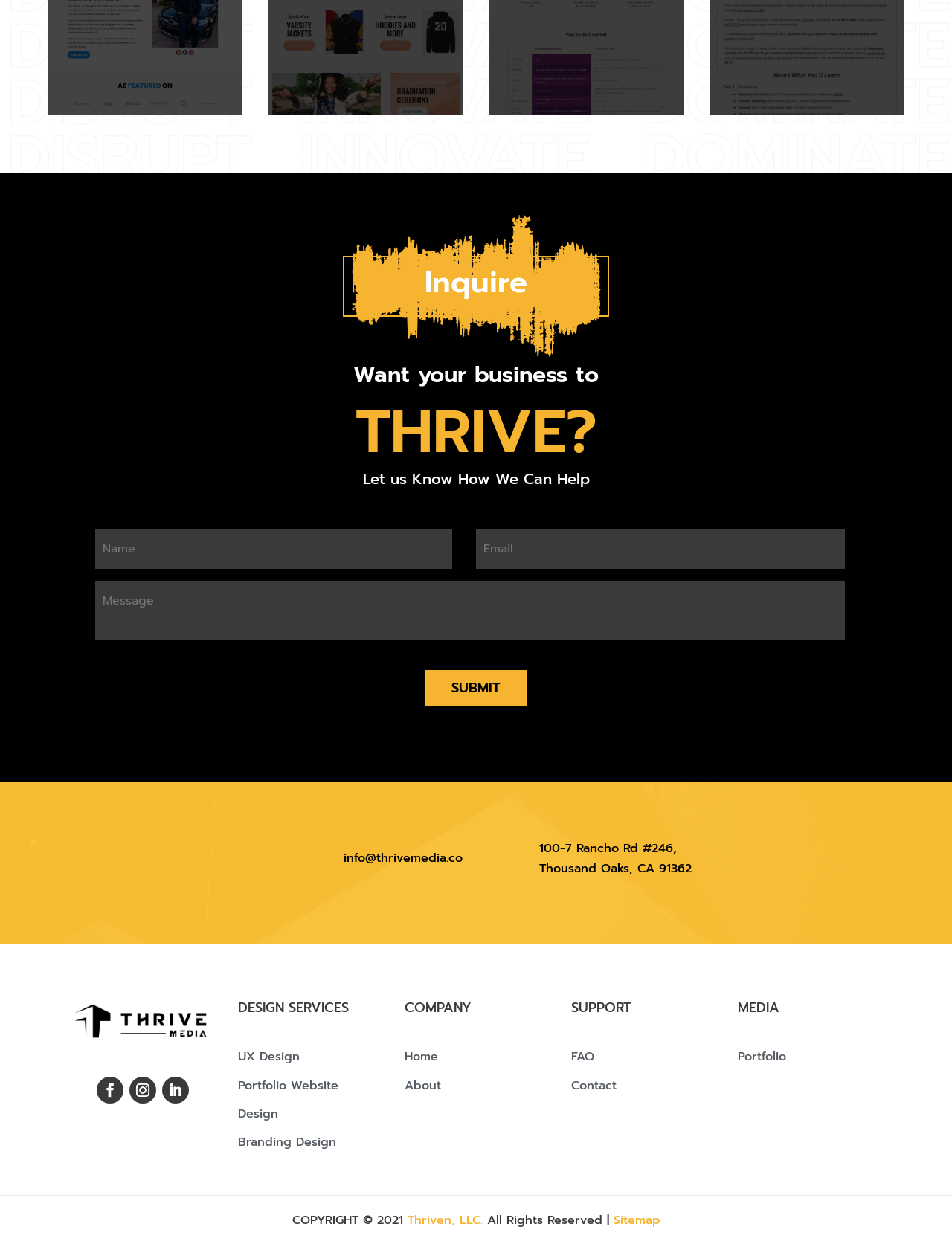Based on the provided description, "name="input_3" placeholder="Message"", find the bounding box of the corresponding UI element in the screenshot.

[0.1, 0.464, 0.888, 0.512]